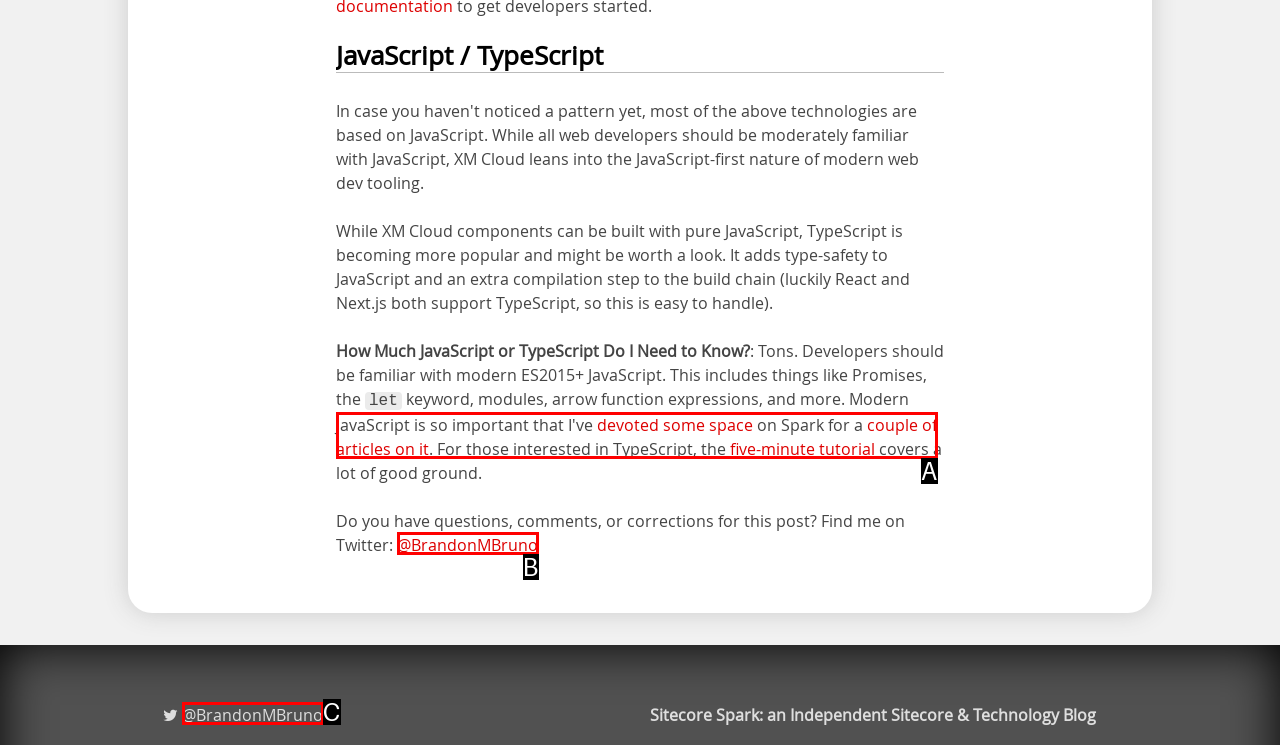Identify the matching UI element based on the description: couple of articles on it
Reply with the letter from the available choices.

A